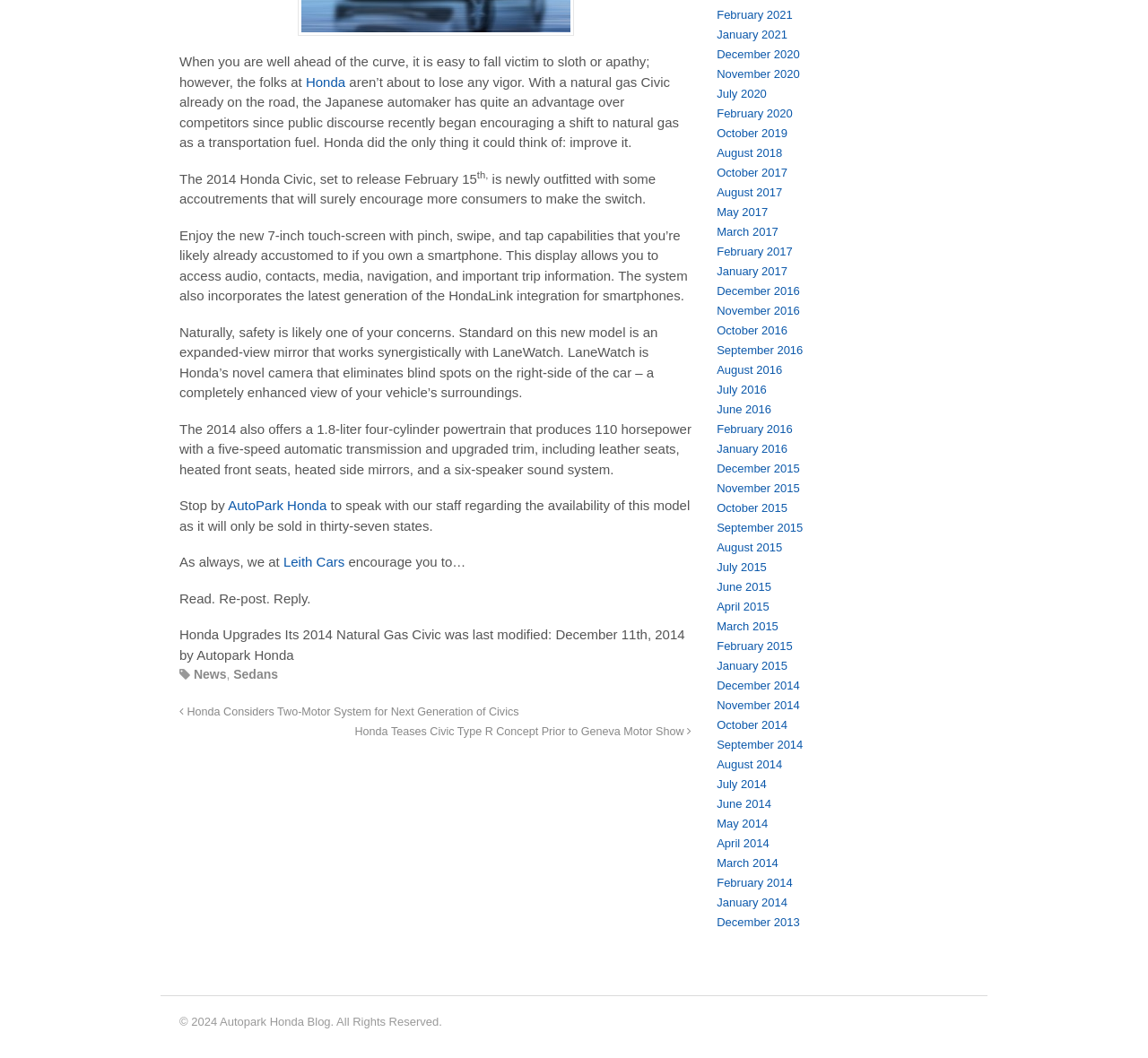Determine the bounding box coordinates (top-left x, top-left y, bottom-right x, bottom-right y) of the UI element described in the following text: October 2016

[0.624, 0.306, 0.686, 0.319]